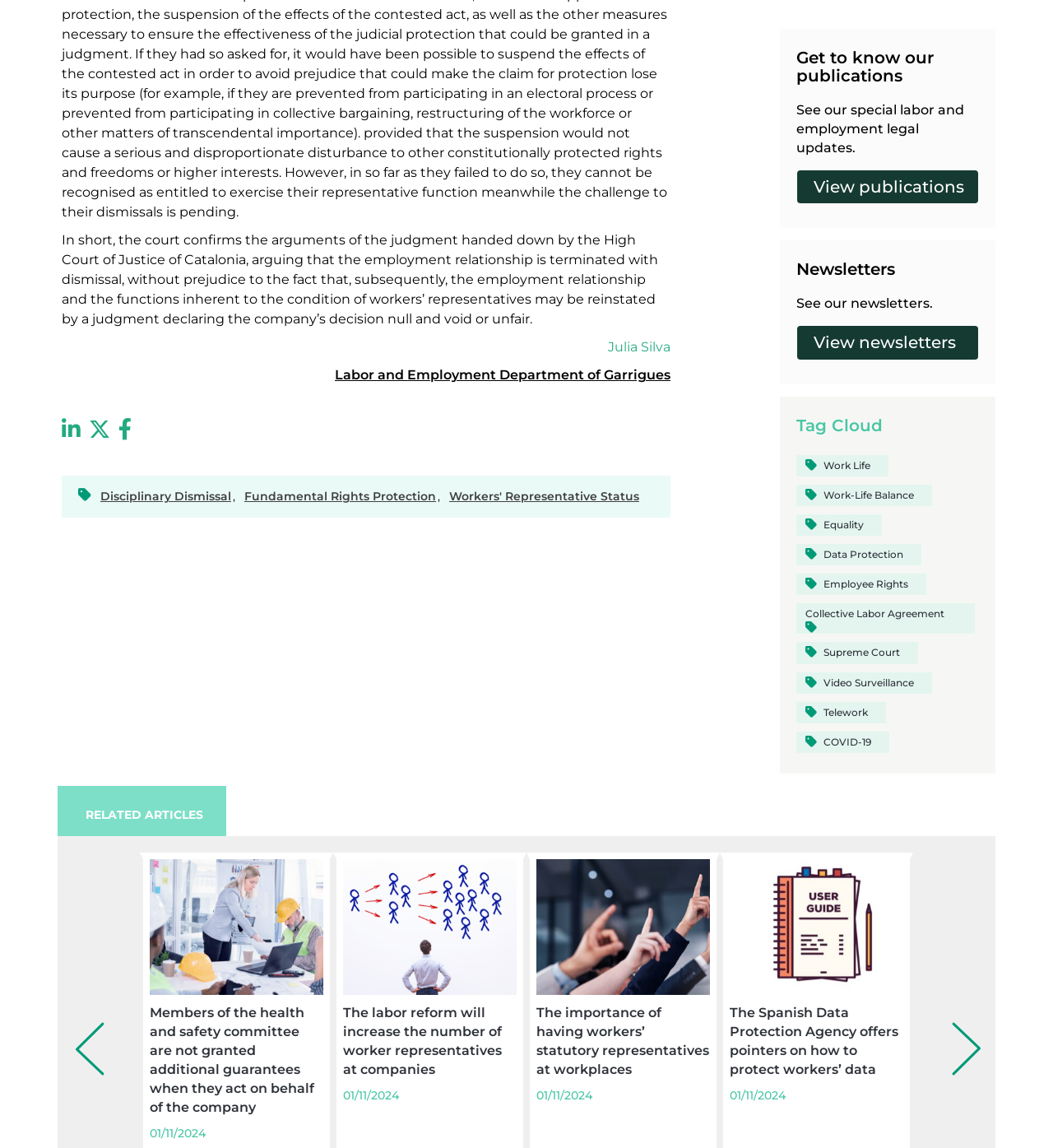Given the element description, predict the bounding box coordinates in the format (top-left x, top-left y, bottom-right x, bottom-right y), using floating point numbers between 0 and 1: Workers' Representative Status

[0.418, 0.421, 0.607, 0.445]